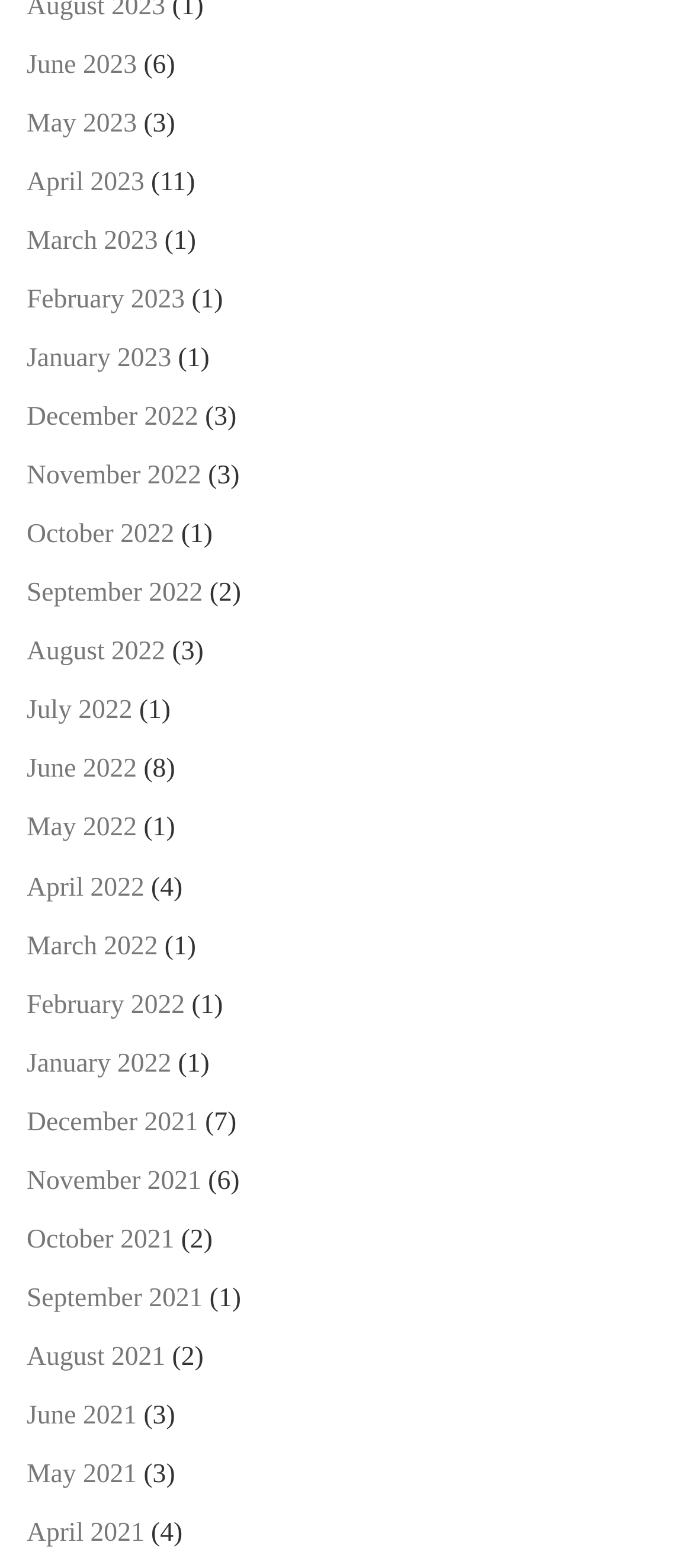Identify the bounding box coordinates for the region to click in order to carry out this instruction: "View June 2023". Provide the coordinates using four float numbers between 0 and 1, formatted as [left, top, right, bottom].

[0.038, 0.028, 0.197, 0.055]